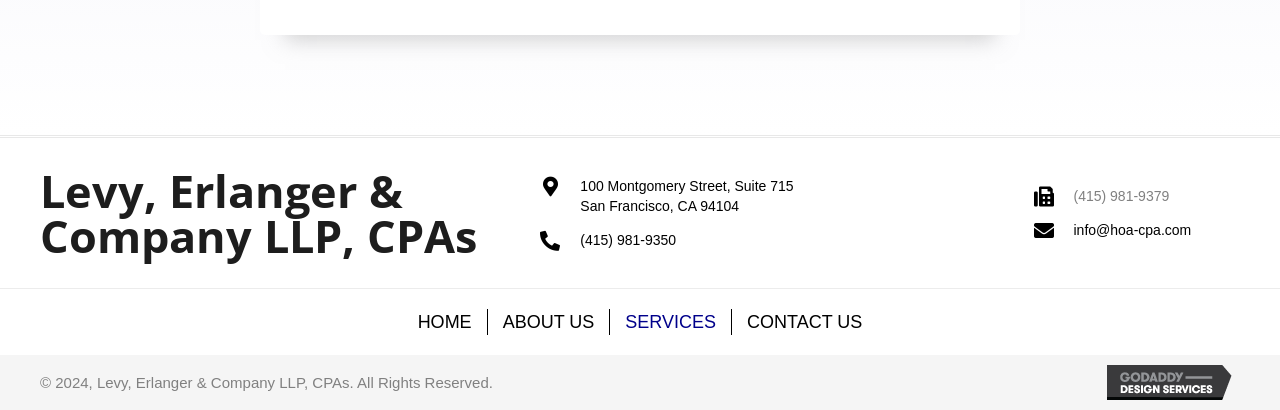What is the copyright year?
Kindly answer the question with as much detail as you can.

The copyright year can be found in the bottom-left section of the webpage, which is a static text element with the text '© 2024, Levy, Erlanger & Company LLP, CPAs. All Rights Reserved'.